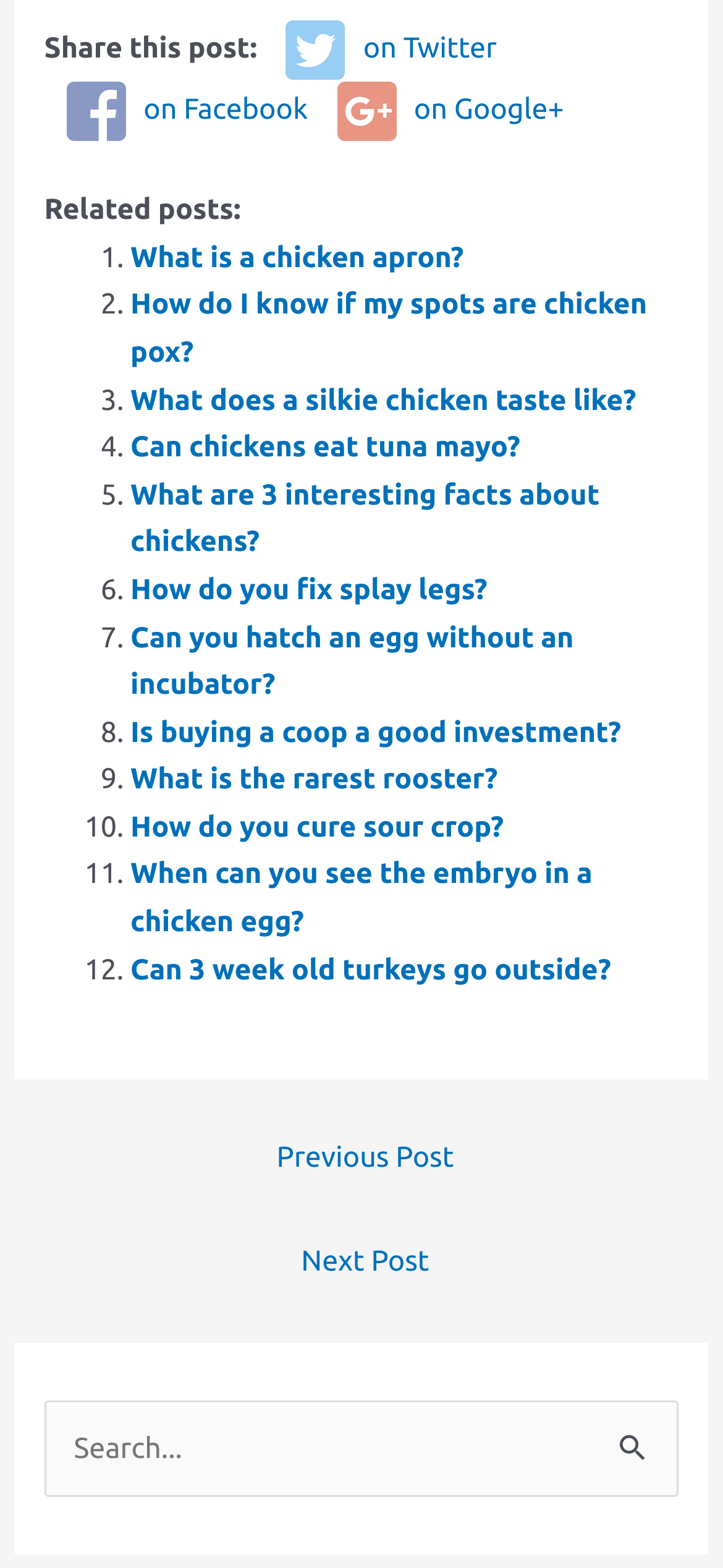Please answer the following query using a single word or phrase: 
What is the text above the search box?

Search for: